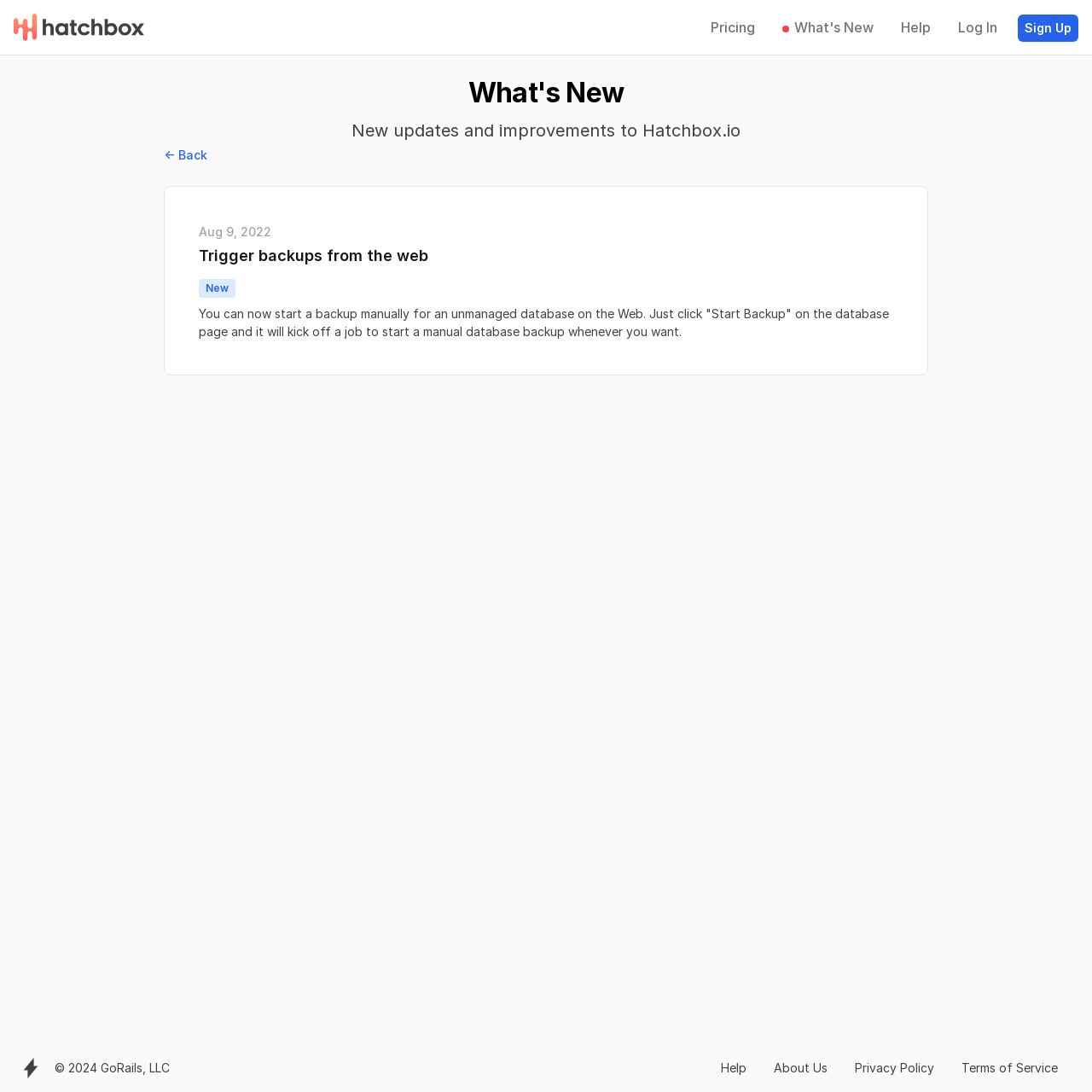Identify the bounding box for the UI element described as: "My Cart". The coordinates should be four float numbers between 0 and 1, i.e., [left, top, right, bottom].

None